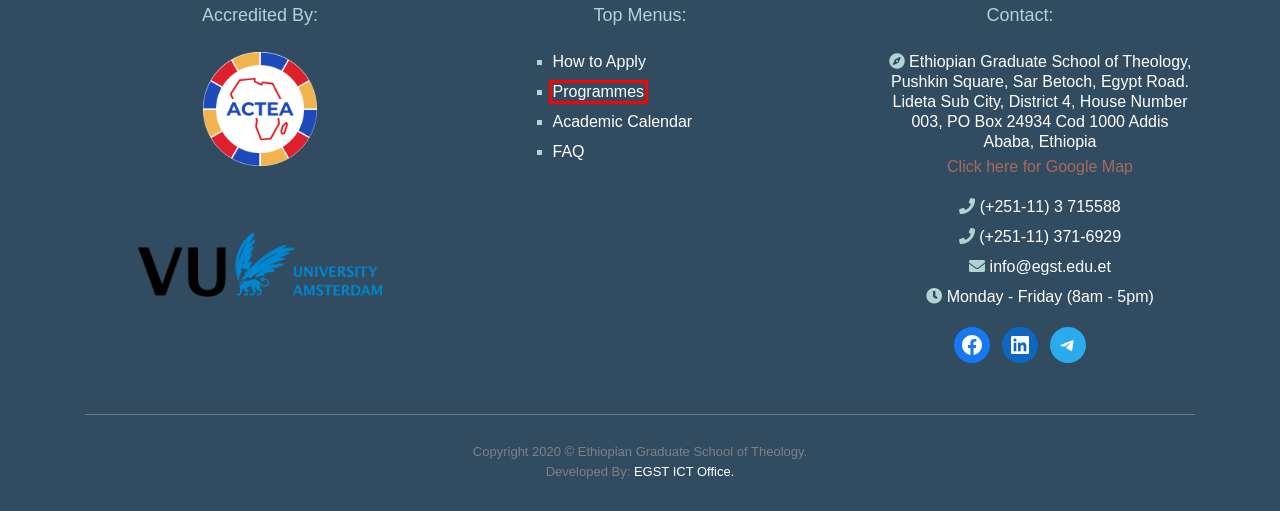Analyze the given webpage screenshot and identify the UI element within the red bounding box. Select the webpage description that best matches what you expect the new webpage to look like after clicking the element. Here are the candidates:
A. Programmes - EGST
B. How to Apply - EGST
C. Home - EGST
D. Academic Calendar - EGST
E. Services - EGST
F. Latest News Archives - EGST
G. Frequently Asked Questions - EGST
H. ICT - Information & Communication Technology - EGST

A